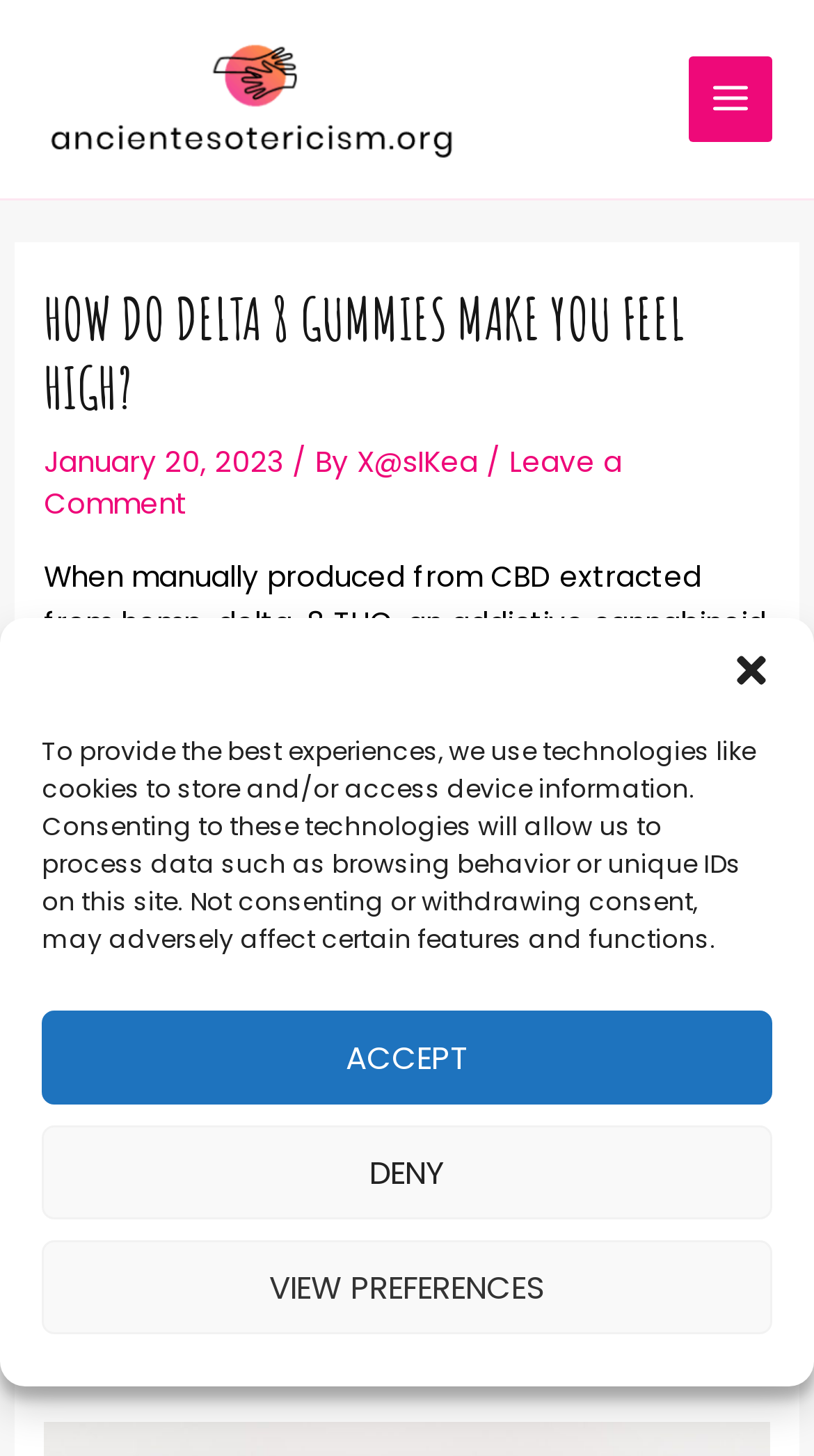What is the legality of Delta-8?
Use the screenshot to answer the question with a single word or phrase.

In doubt